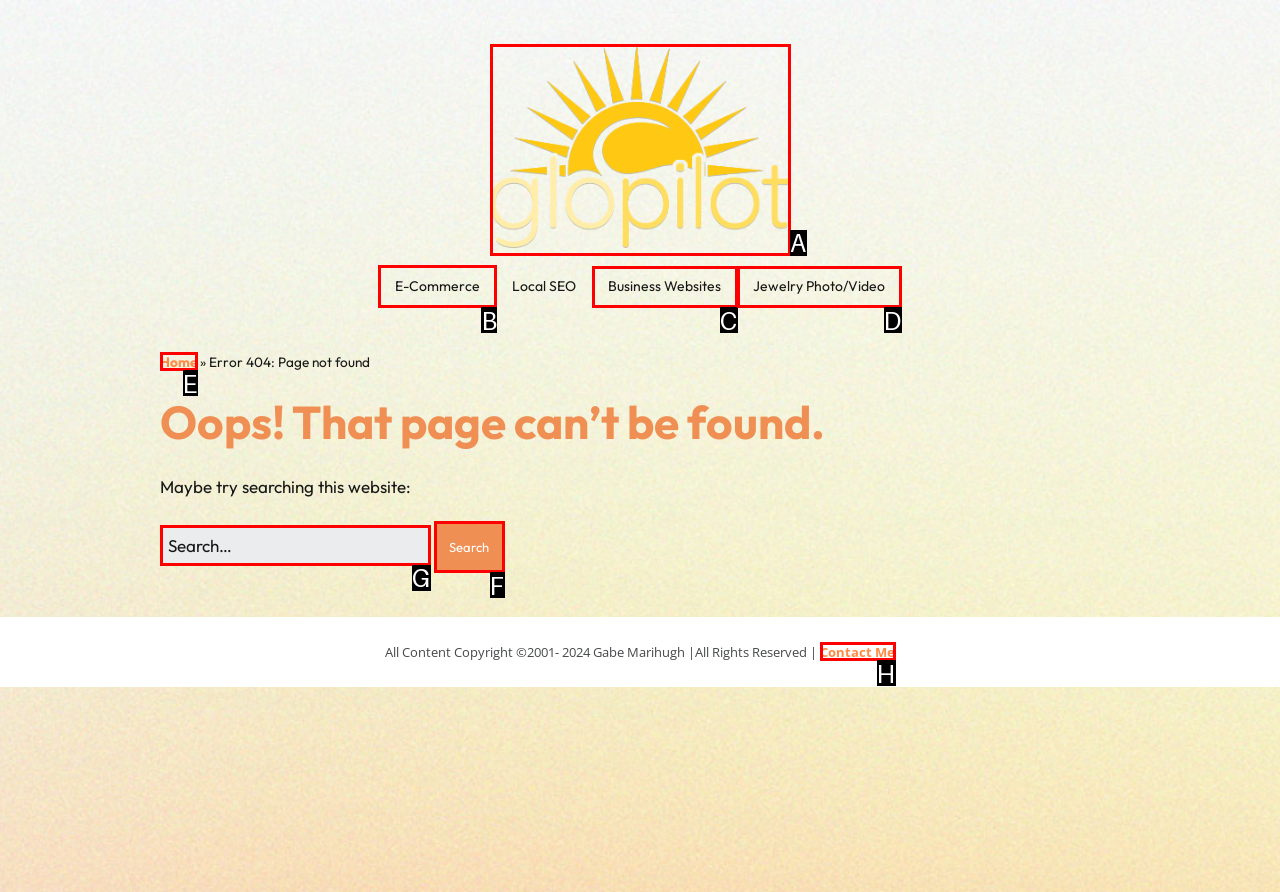Select the HTML element to finish the task: click on e-commerce Reply with the letter of the correct option.

B